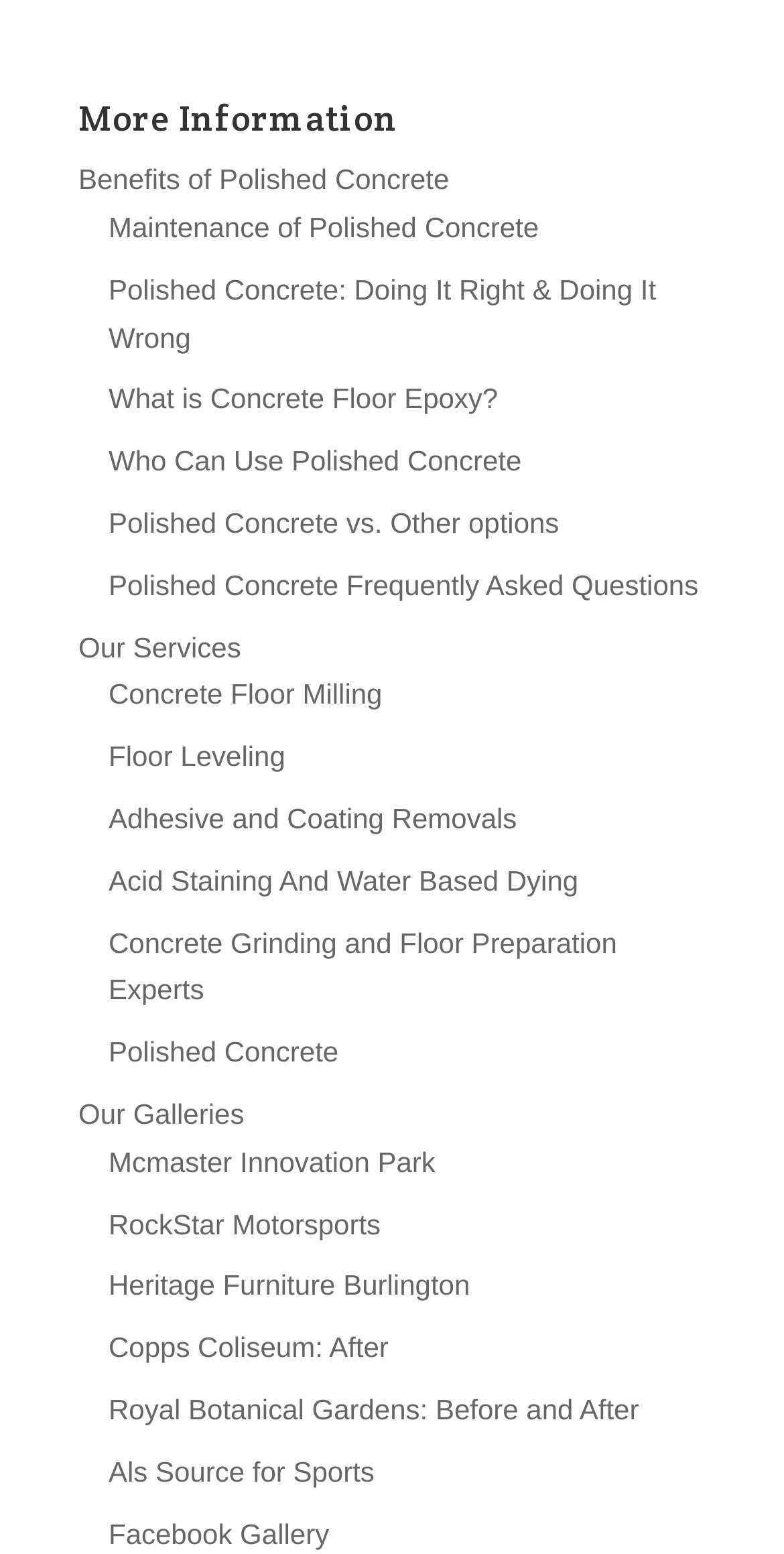How many services are listed?
Please provide a single word or phrase answer based on the image.

7